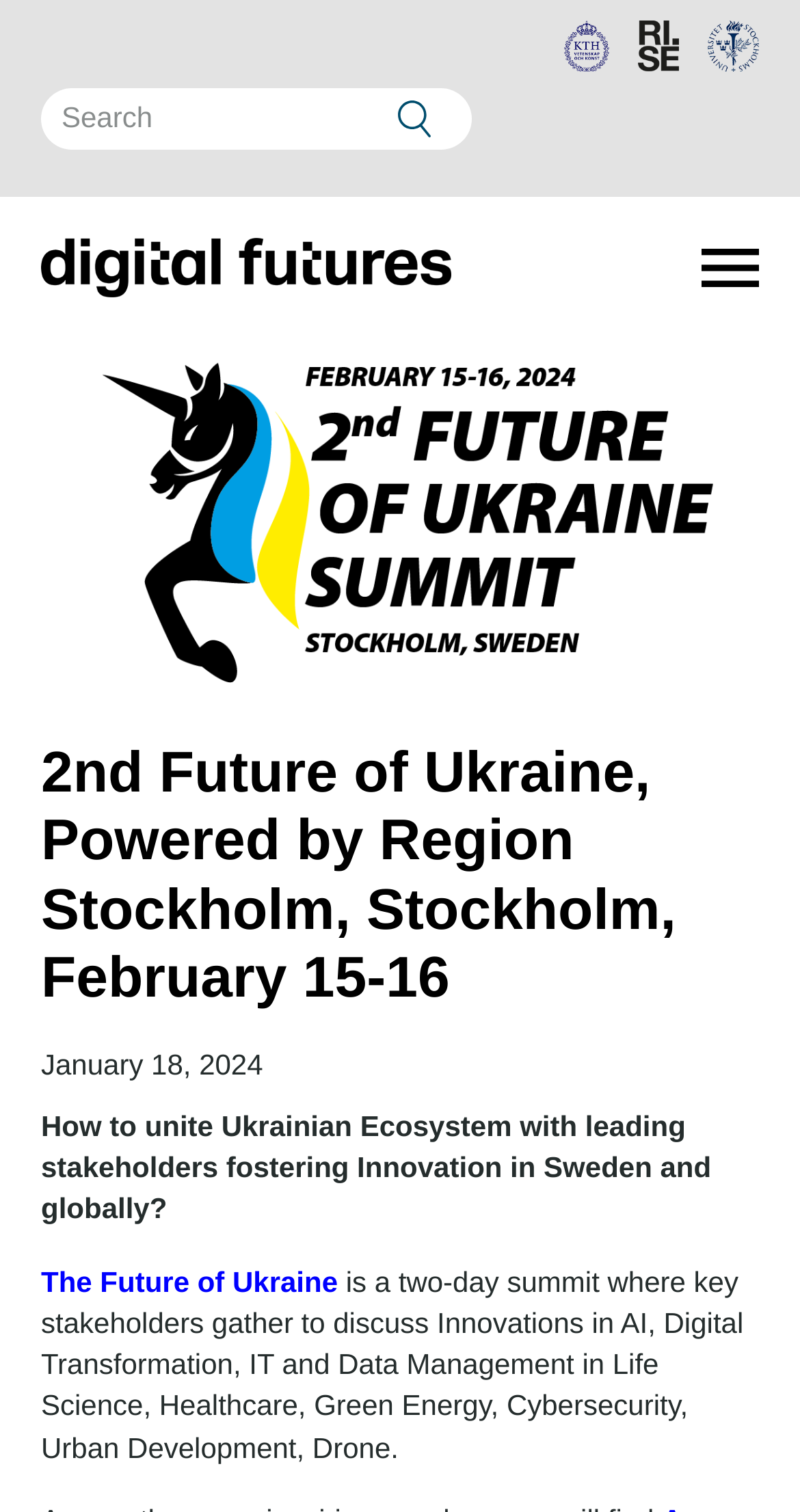Give a concise answer using only one word or phrase for this question:
What is the name of the university linked?

Stockholm University